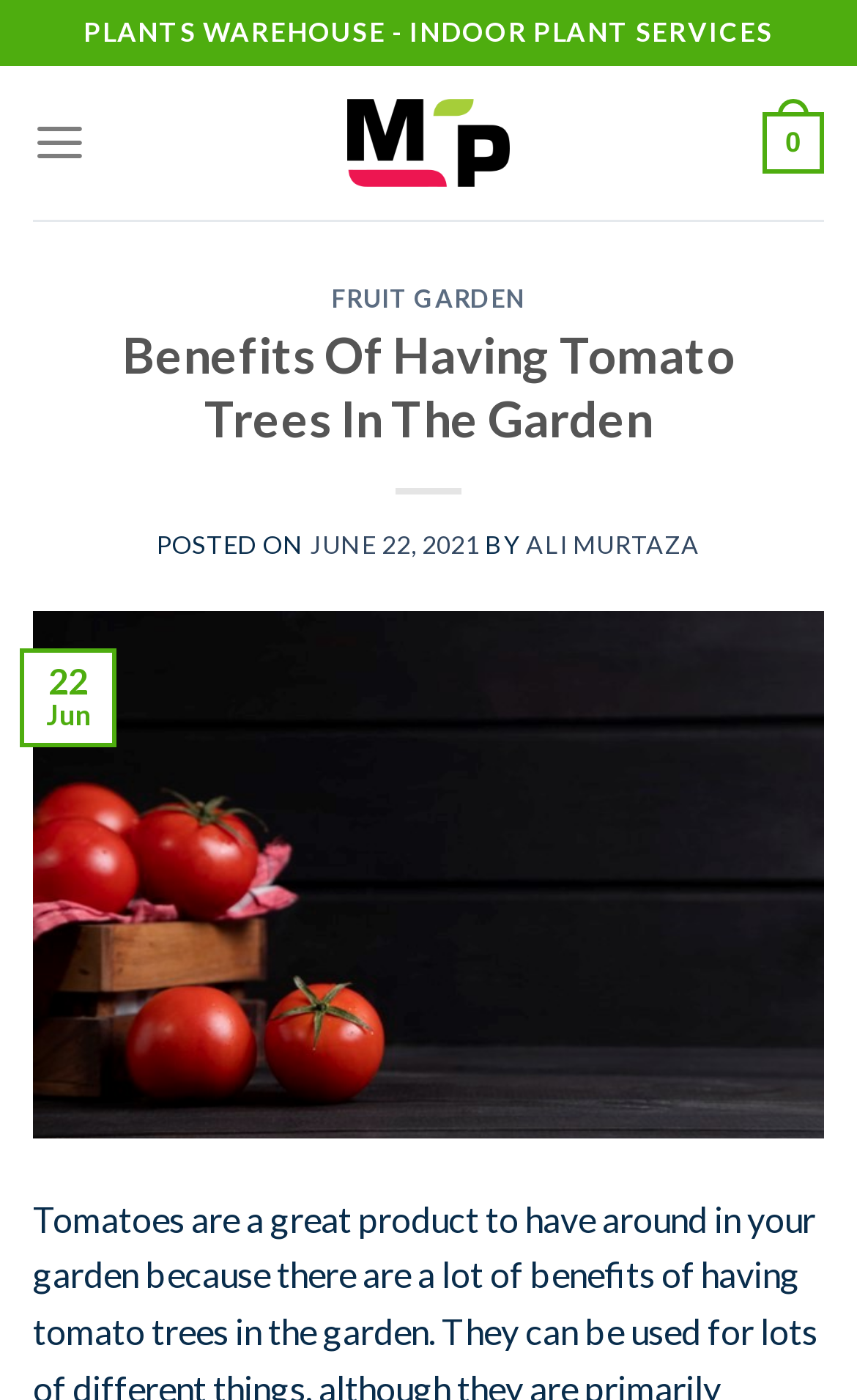Look at the image and write a detailed answer to the question: 
What is the category of the article 'Benefits Of Having Tomato Trees In The Garden'?

I determined the answer by looking at the headings on the webpage, where 'Benefits Of Having Tomato Trees In The Garden' is listed as a subcategory under 'FRUIT GARDEN'.